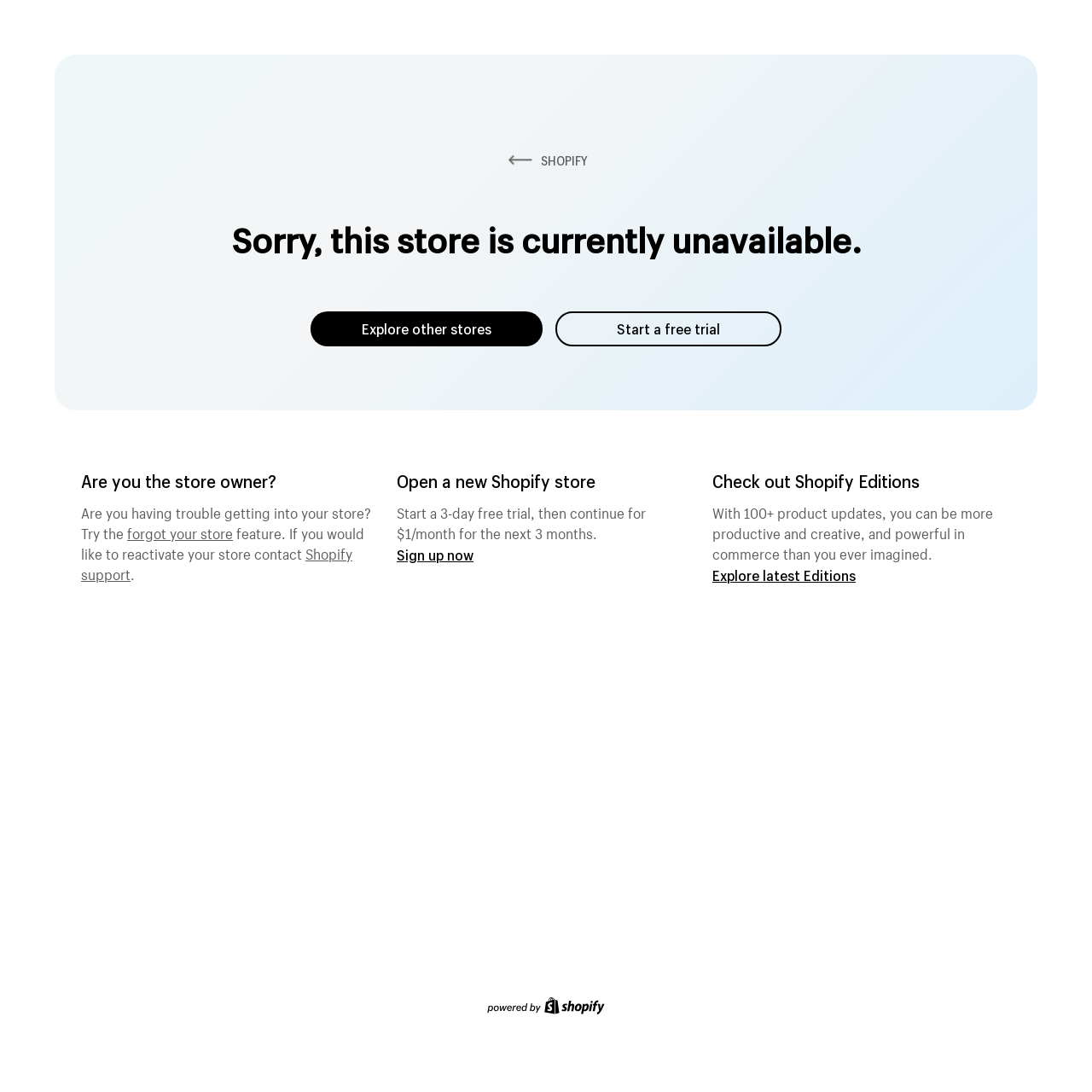Using the information from the screenshot, answer the following question thoroughly:
What is Shopify Editions?

I determined what Shopify Editions is by reading the static text elements which describe it as having 100+ product updates, making users more productive and creative in commerce.